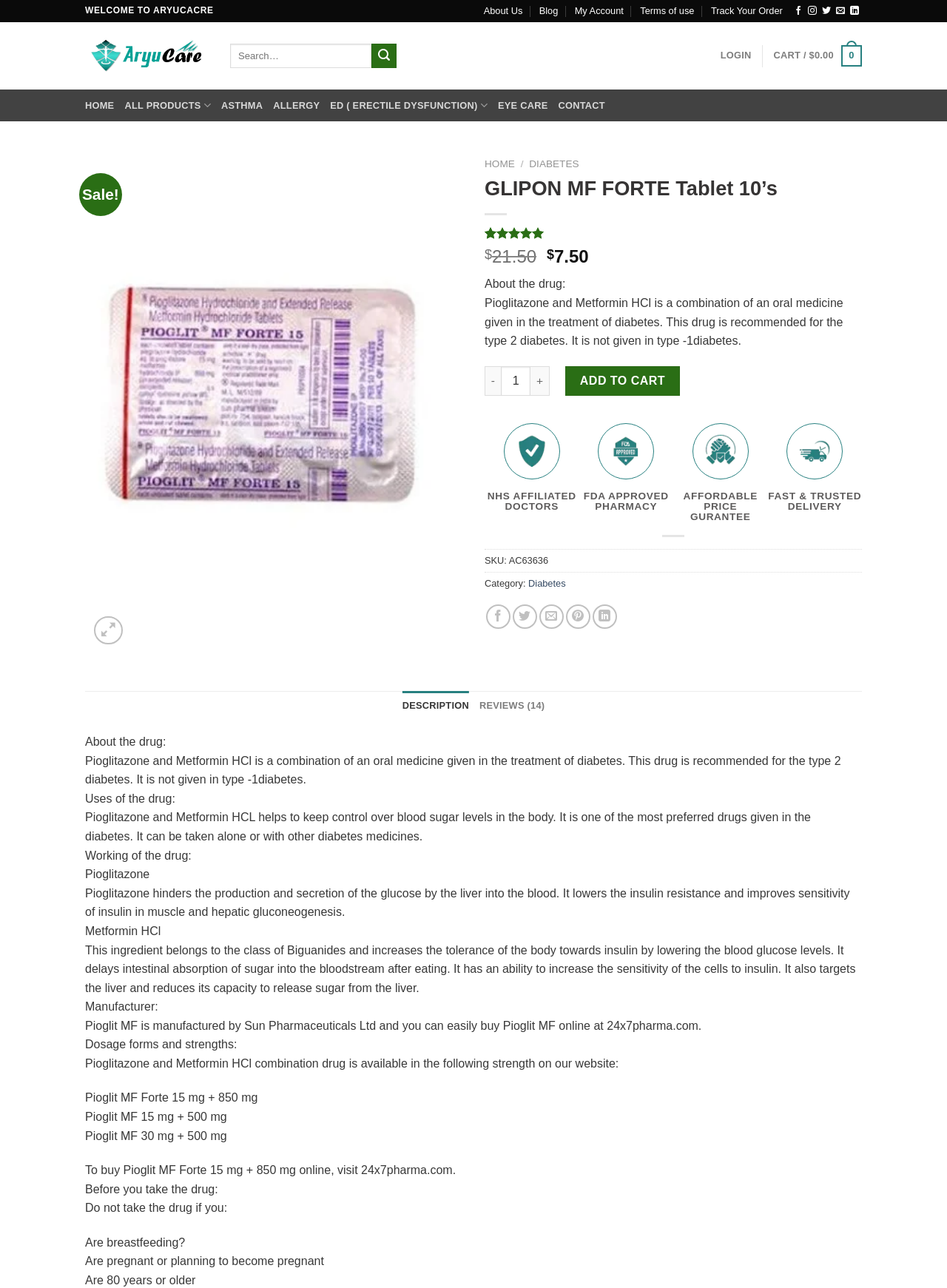Find the bounding box coordinates for the area you need to click to carry out the instruction: "Add the product to your cart". The coordinates should be four float numbers between 0 and 1, indicated as [left, top, right, bottom].

[0.597, 0.284, 0.718, 0.307]